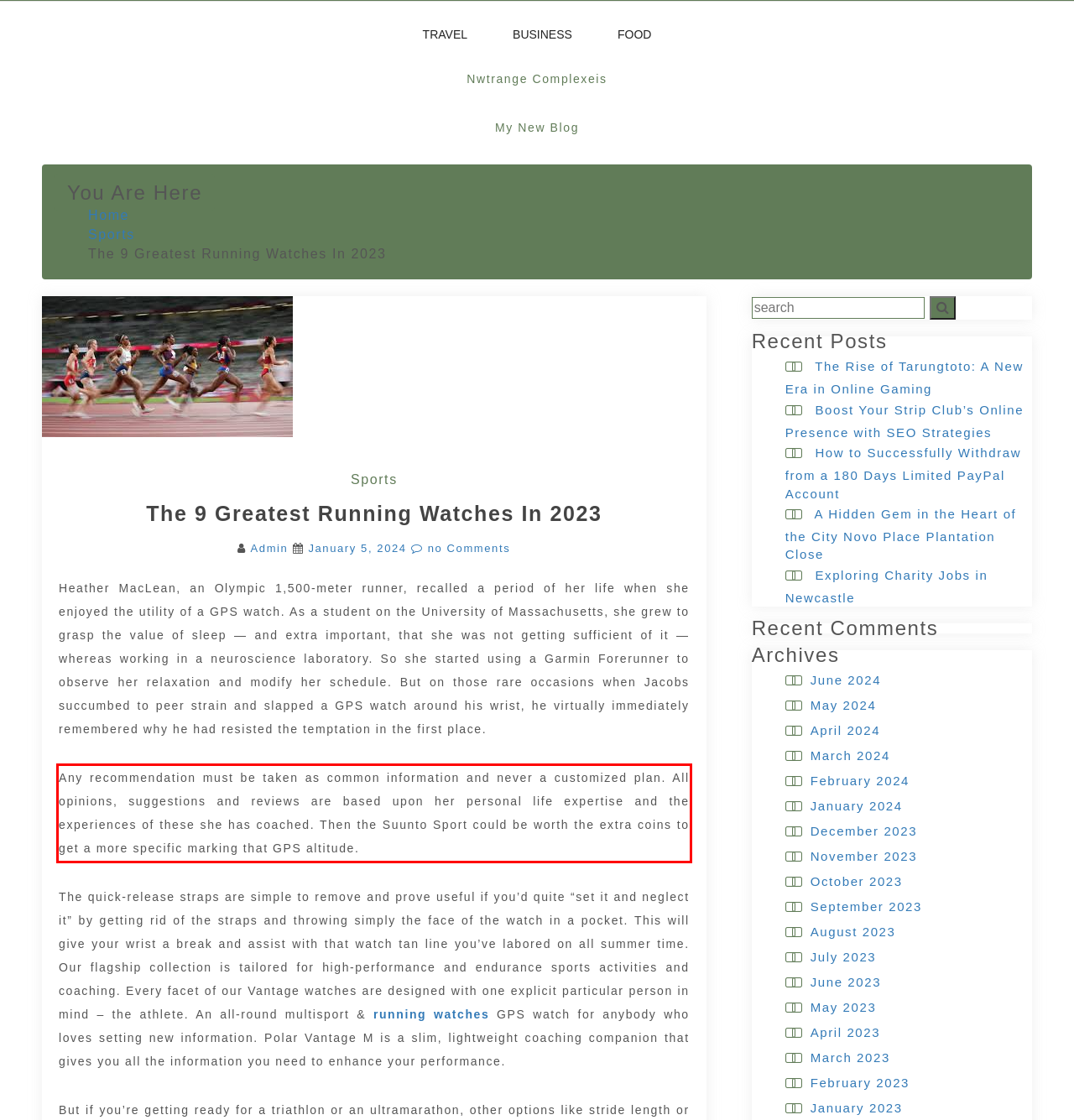View the screenshot of the webpage and identify the UI element surrounded by a red bounding box. Extract the text contained within this red bounding box.

Any recommendation must be taken as common information and never a customized plan. All opinions, suggestions and reviews are based upon her personal life expertise and the experiences of these she has coached. Then the Suunto Sport could be worth the extra coins to get a more specific marking that GPS altitude.